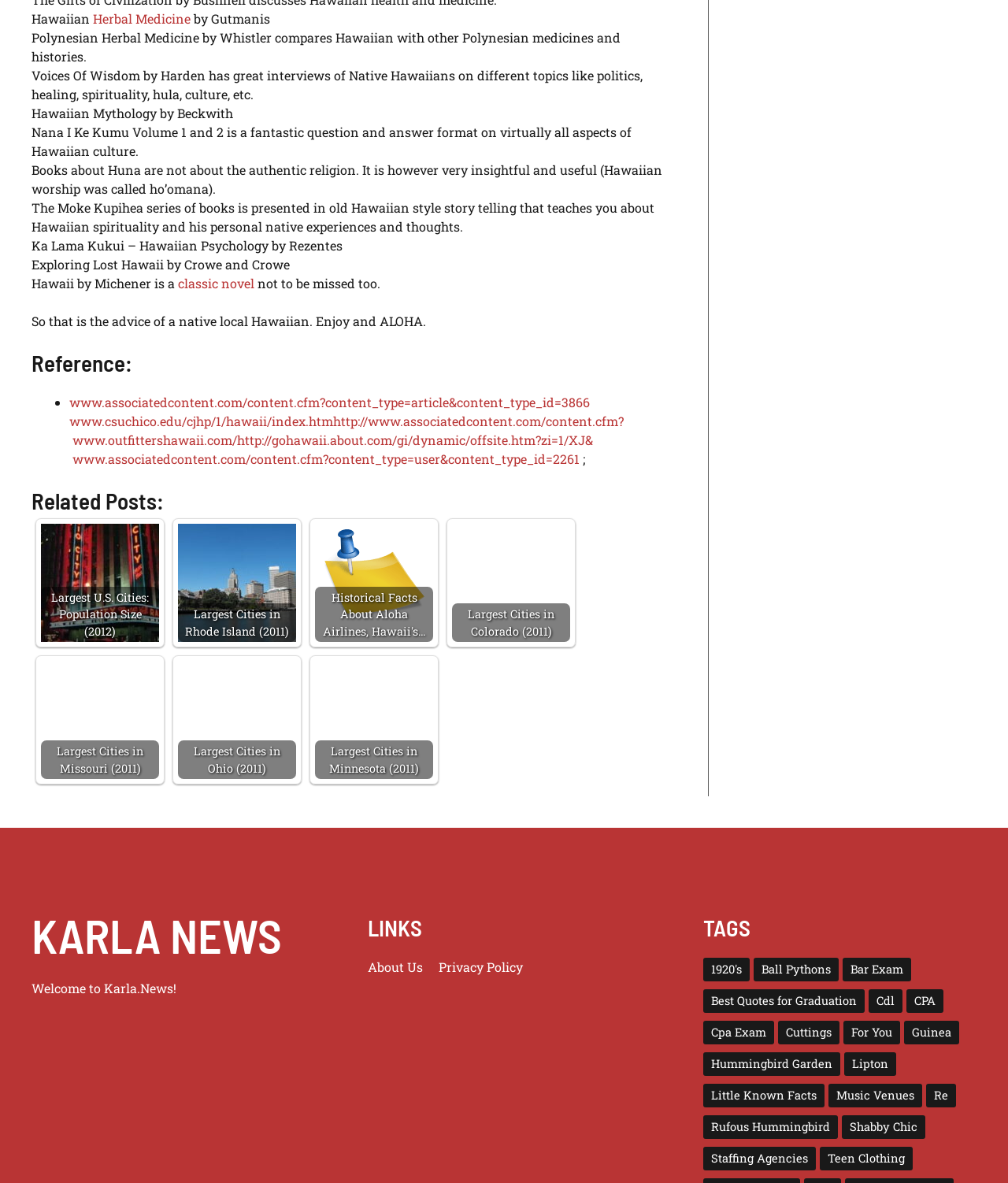Determine the bounding box coordinates for the region that must be clicked to execute the following instruction: "Click on 'Herbal Medicine'".

[0.092, 0.009, 0.189, 0.023]